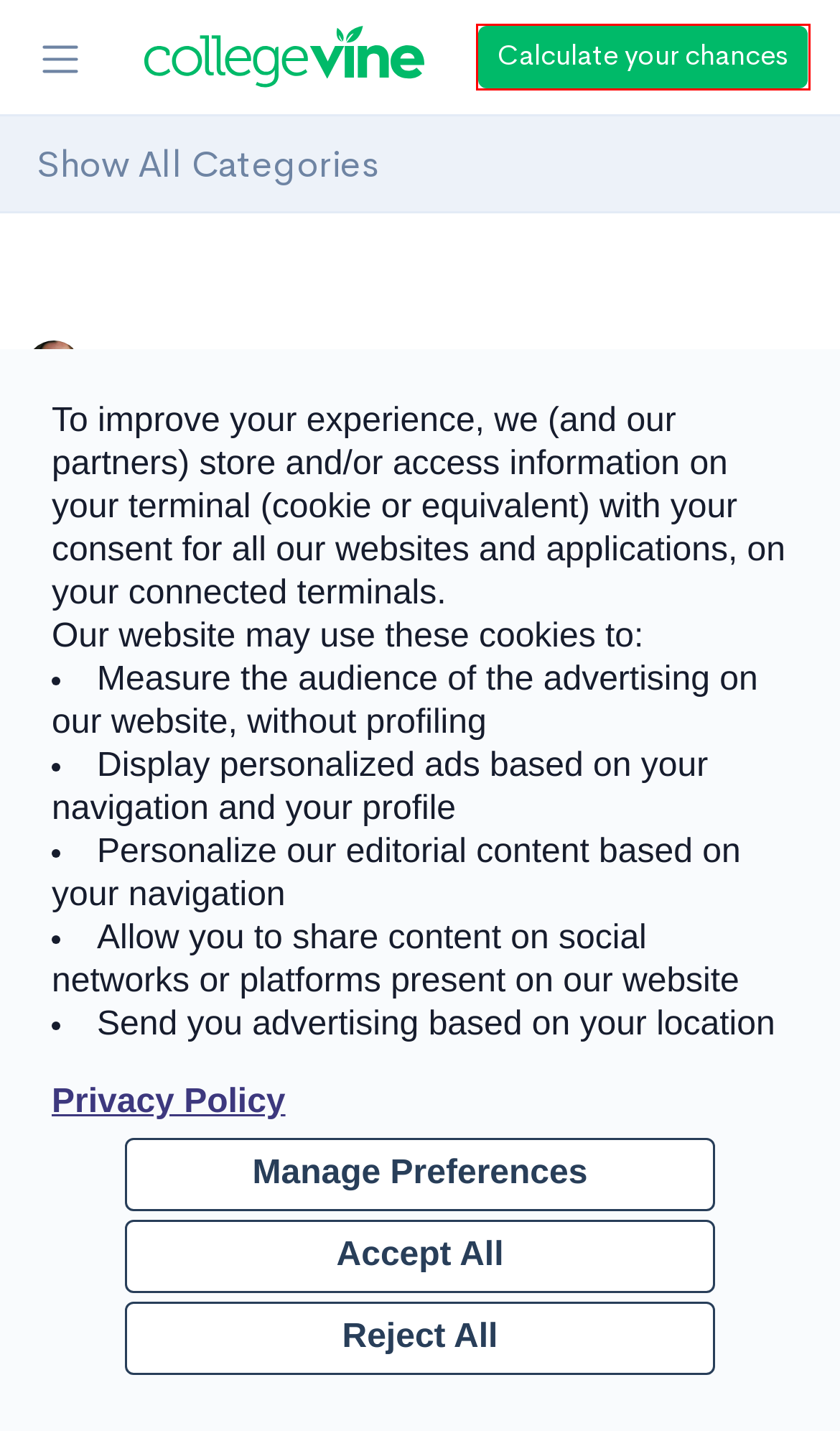Assess the screenshot of a webpage with a red bounding box and determine which webpage description most accurately matches the new page after clicking the element within the red box. Here are the options:
A. How Are AP Exams Scored? Here’s the Breakdown | CollegeVine Blog
B. Standardized Tests | CollegeVine
C. What is a Good PSAT Score in 2024? (Freshmen, Sophomores, Juniors) | CollegeVine Blog
D. College Admissions Calculator | CollegeVine
E. SAT Practice and Preparation – SAT Suite | College Board
F. Privacy Policy | CollegeVine
G. SAT Guides | CollegeVine
H. How Important Are AP Scores for College Admissions? | CollegeVine Blog

D